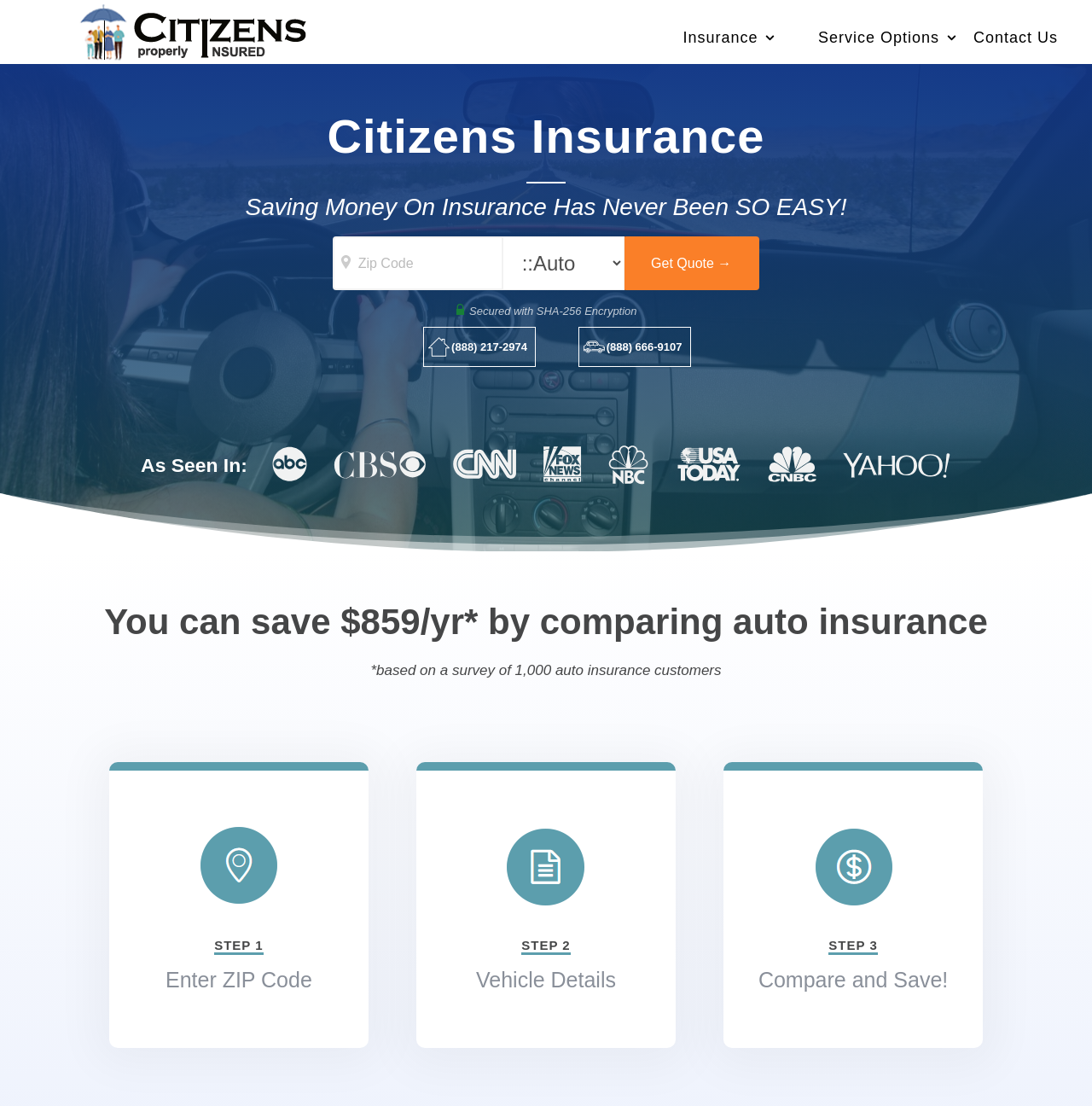Identify the bounding box of the UI element described as follows: "Insurance". Provide the coordinates as four float numbers in the range of 0 to 1 [left, top, right, bottom].

[0.61, 0.013, 0.713, 0.055]